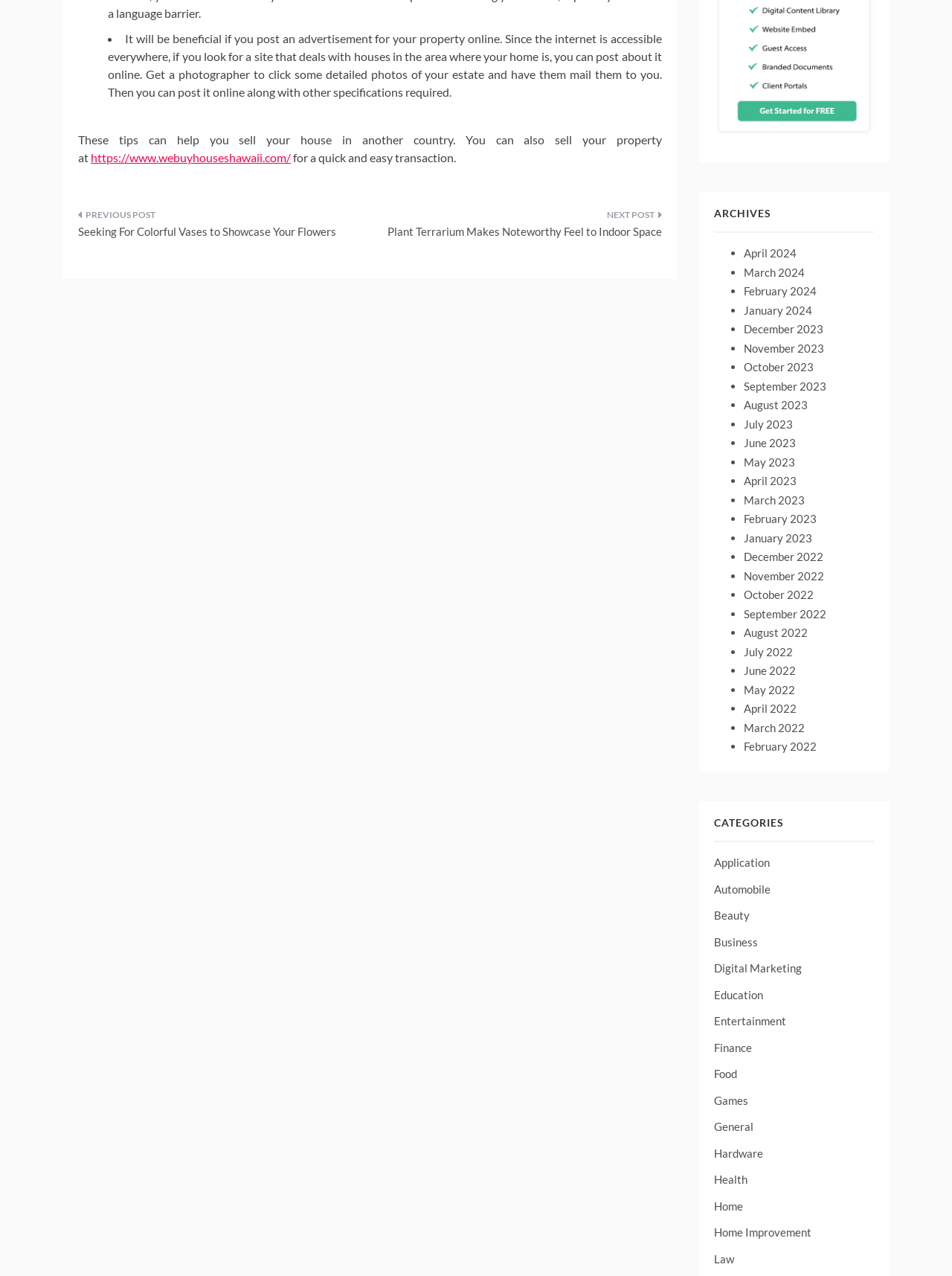Give a succinct answer to this question in a single word or phrase: 
What is the purpose of the 'ARCHIVES' section?

To access past posts